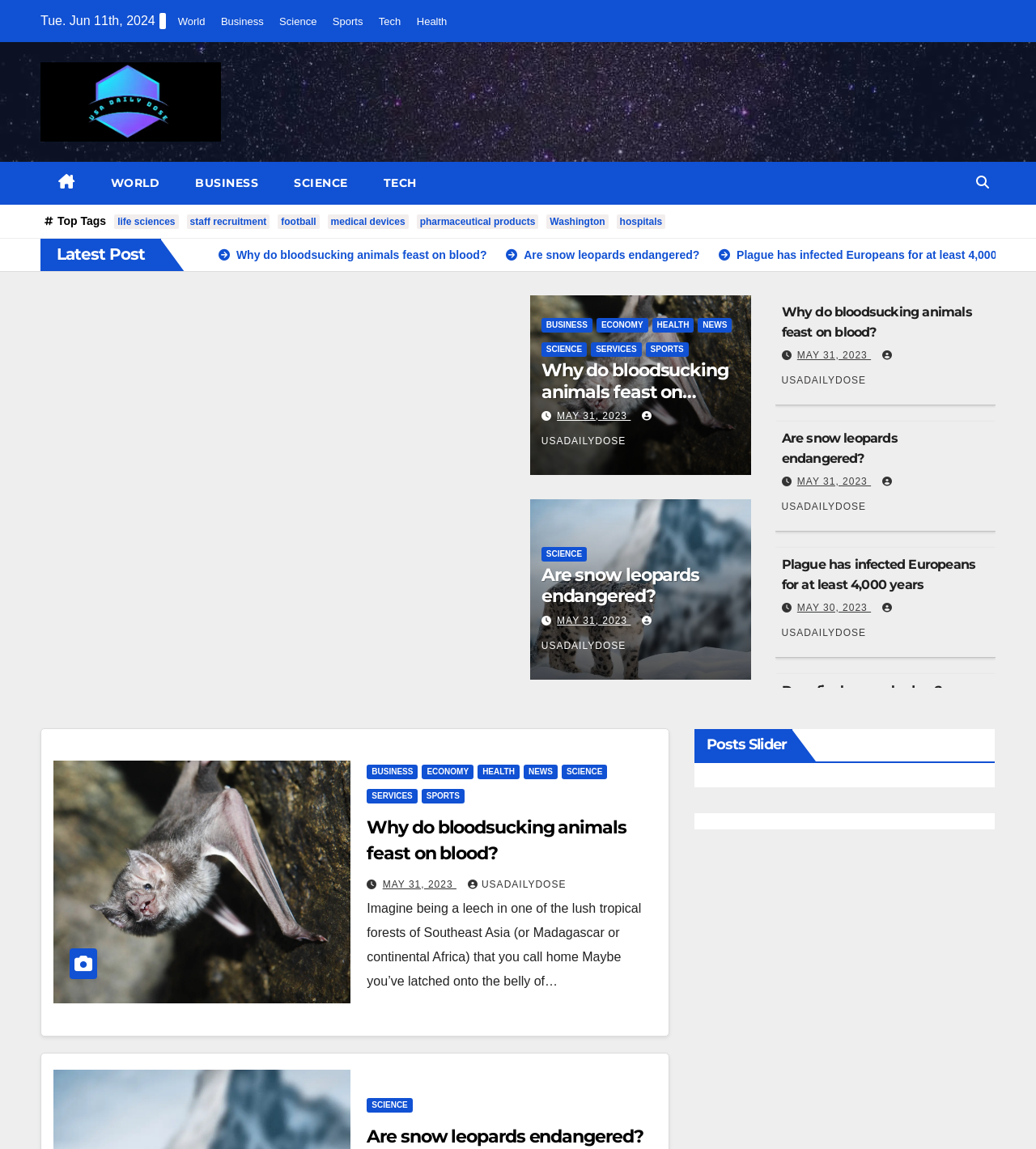Carefully examine the image and provide an in-depth answer to the question: What are the top tags on this webpage?

The top tags on this webpage can be found in the section labeled 'Top Tags', which lists the most popular or relevant tags on the webpage. These tags include life sciences, staff recruitment, football, medical devices, pharmaceutical products, Washington, and hospitals, and provide users with a way to discover related content.